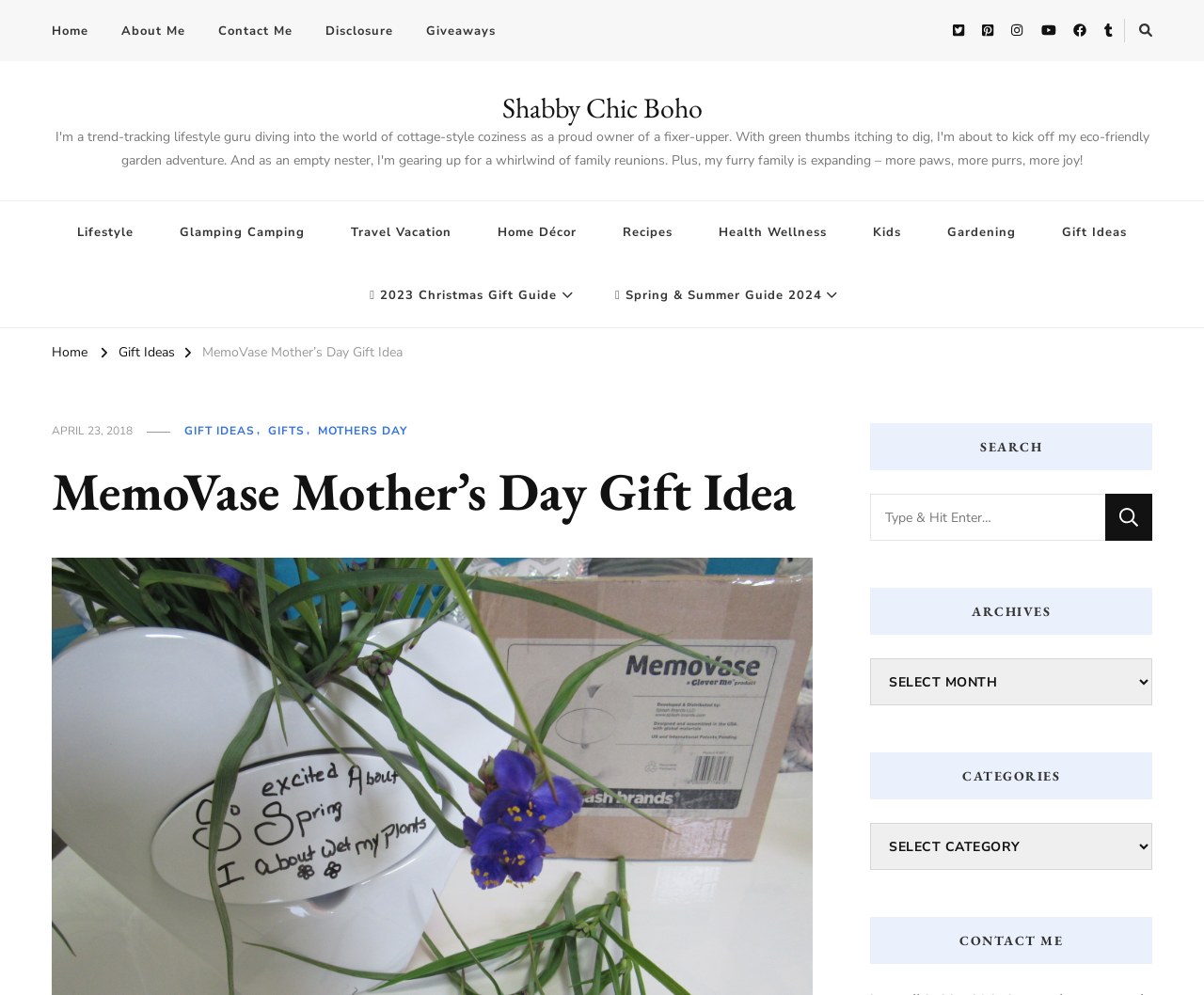Give a short answer to this question using one word or a phrase:
What is the main topic of this webpage?

Gift Ideas